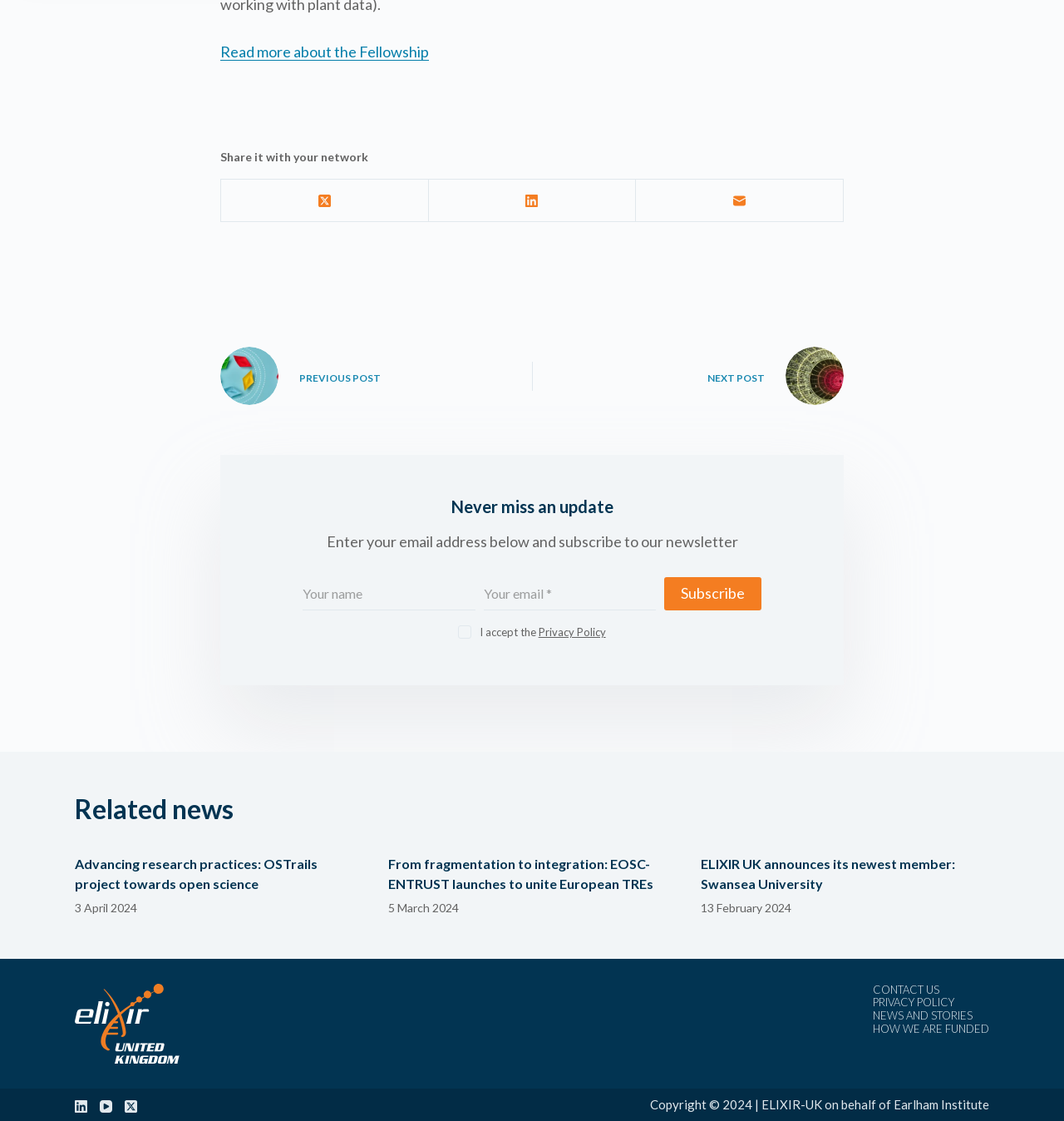Please provide a one-word or short phrase answer to the question:
What is the organization behind the webpage?

ELIXIR-UK